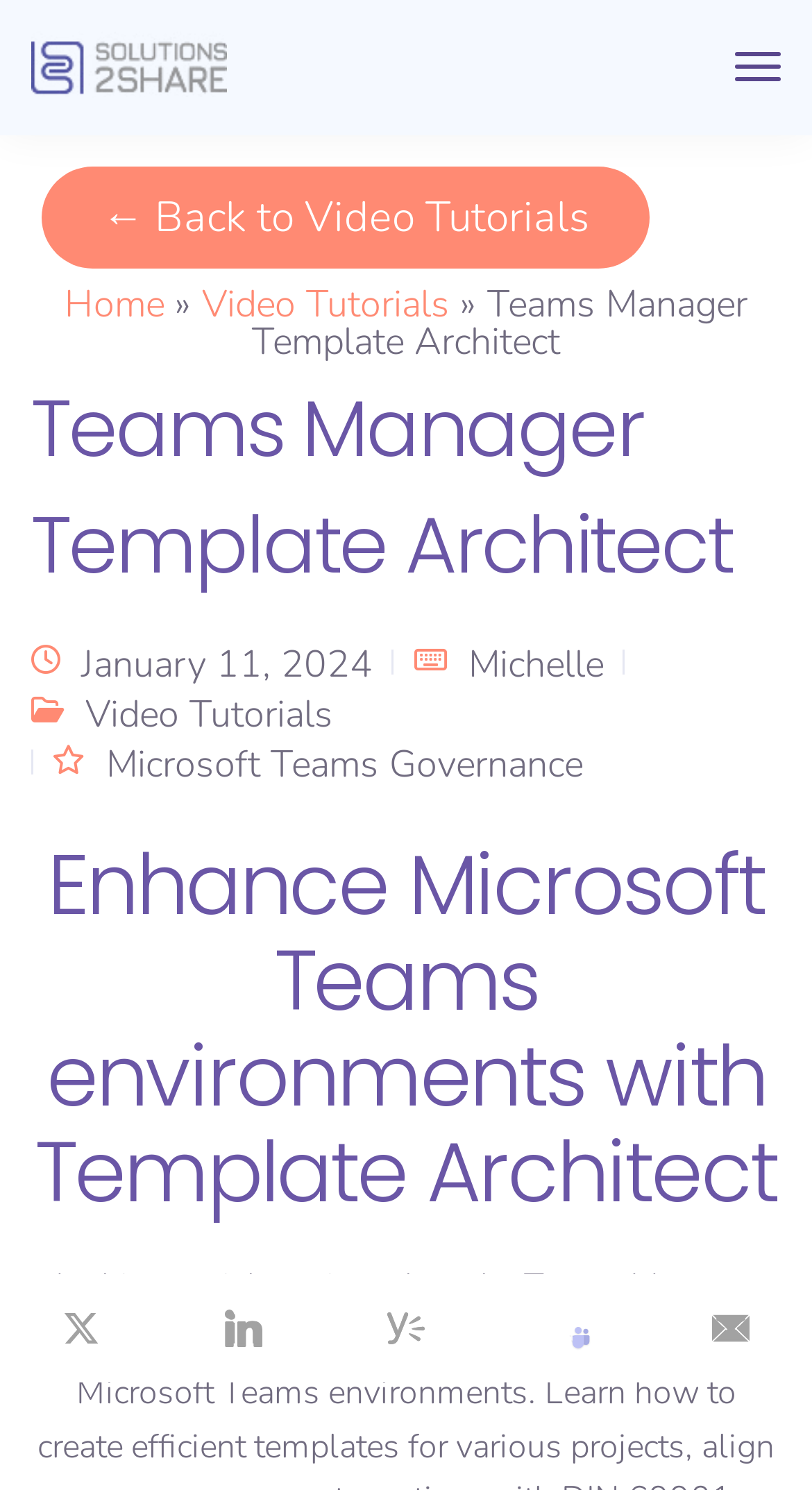Review the image closely and give a comprehensive answer to the question: What is the name of the tool?

The name of the tool is obtained from the heading element 'Teams Manager Template Architect' which is a prominent element on the webpage, indicating the main topic of the page.